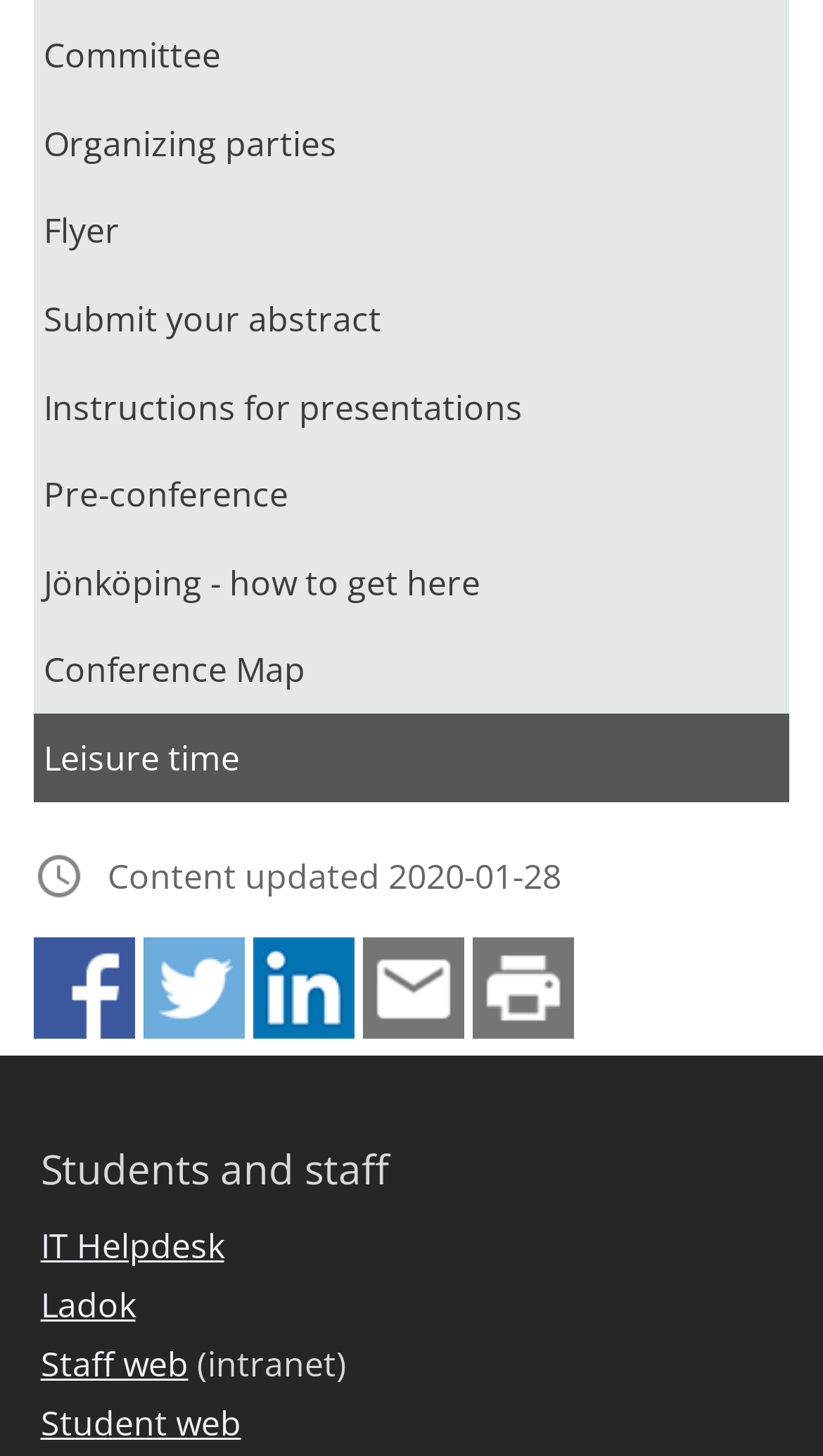Please identify the bounding box coordinates of the element that needs to be clicked to perform the following instruction: "Click on Committee".

[0.041, 0.008, 0.742, 0.068]